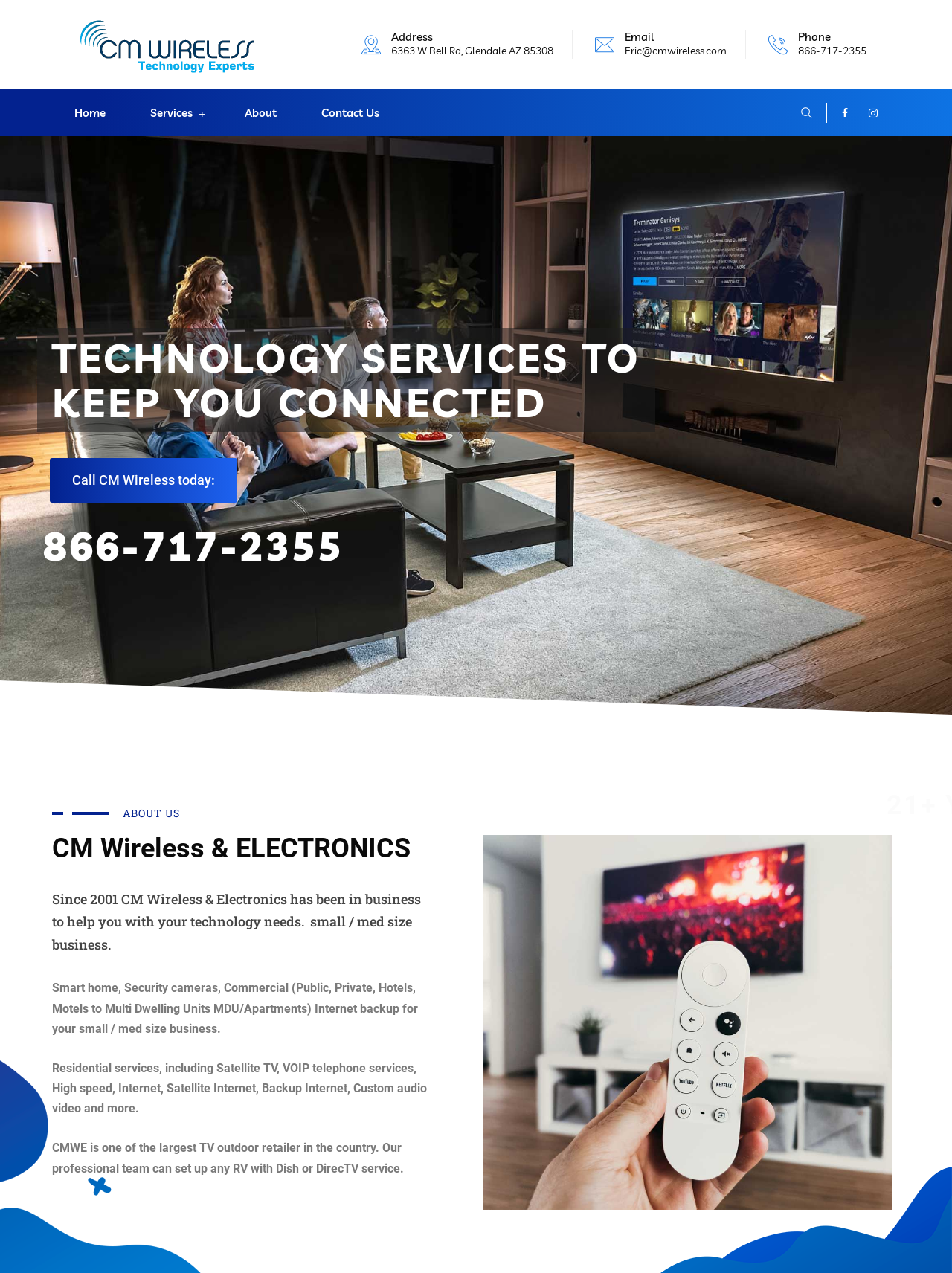Provide an in-depth caption for the contents of the webpage.

The webpage is the homepage of CM Wireless & Electronics LLC, a company providing smart technology services for residential and commercial areas. At the top left, there is a logo of the company, which is an image with the company name "CM Wireless & Electronics LLC" written in text. Next to the logo, there is a link to the company's homepage.

Below the logo, there is a section with the company's contact information, including address, email, and phone number. The address is "6363 W Bell Rd, Glendale AZ 85308", the email is "Eric@cmwireless.com", and the phone number is "866-717-2355".

To the right of the contact information, there is a navigation menu with links to different pages, including "Home", "Services", "About", and "Contact Us". There are also two social media links, represented by icons.

In the main content area, there is a heading that reads "TECHNOLOGY SERVICES TO KEEP YOU CONNECTED". Below this heading, there is a call-to-action link that says "Call CM Wireless today:". 

Further down, there is a section about the company, with a heading "ABOUT US". The text describes the company's history, stating that it has been in business since 2001, providing technology services to small and medium-sized businesses. The company offers a range of services, including smart home, security cameras, commercial internet backup, and more.

There is also a section highlighting the company's experience, with a heading "21+ Years Experience". This section features an image related to the company's services.

Throughout the page, there are several blocks of text describing the company's services, including residential services such as satellite TV, VOIP telephone services, and high-speed internet, as well as custom audio-video services.